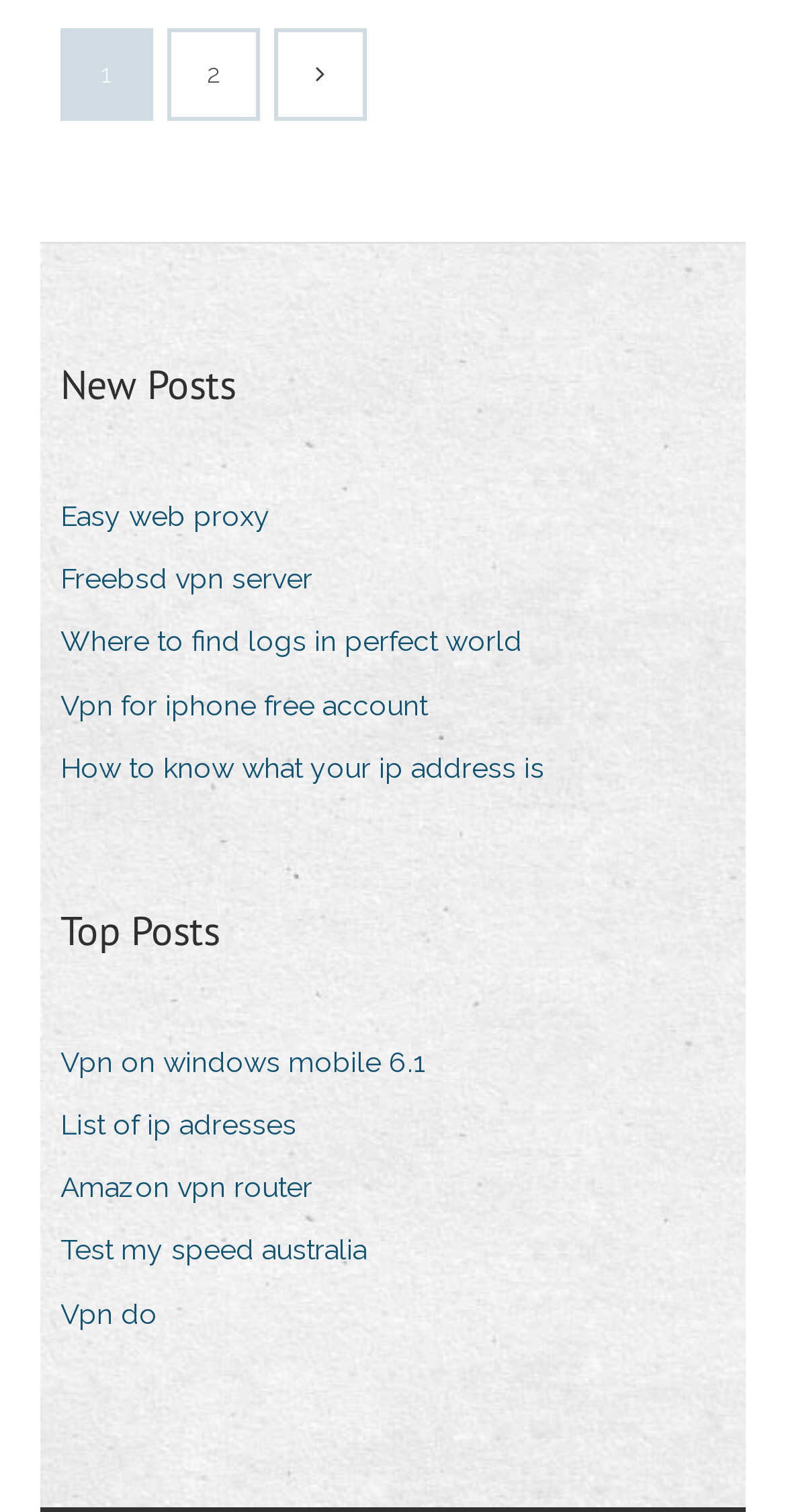Based on the image, please elaborate on the answer to the following question:
What is the topic of the last link under 'Top Posts'?

The last link under the 'Top Posts' category is titled 'Vpn do', which suggests that the topic of this link is related to VPN services.